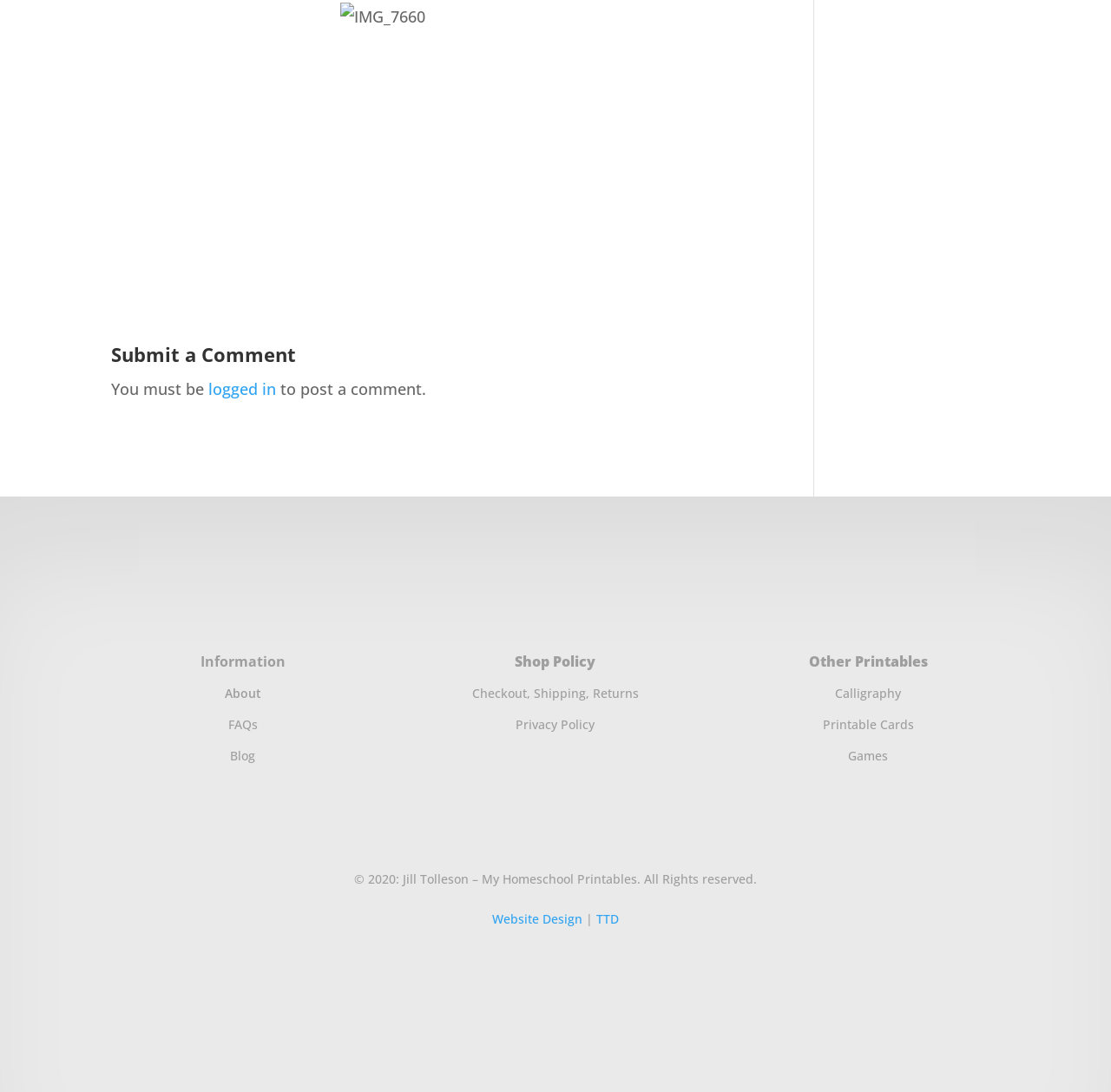Provide a single word or phrase to answer the given question: 
What type of image is displayed at the top?

IMG_7660